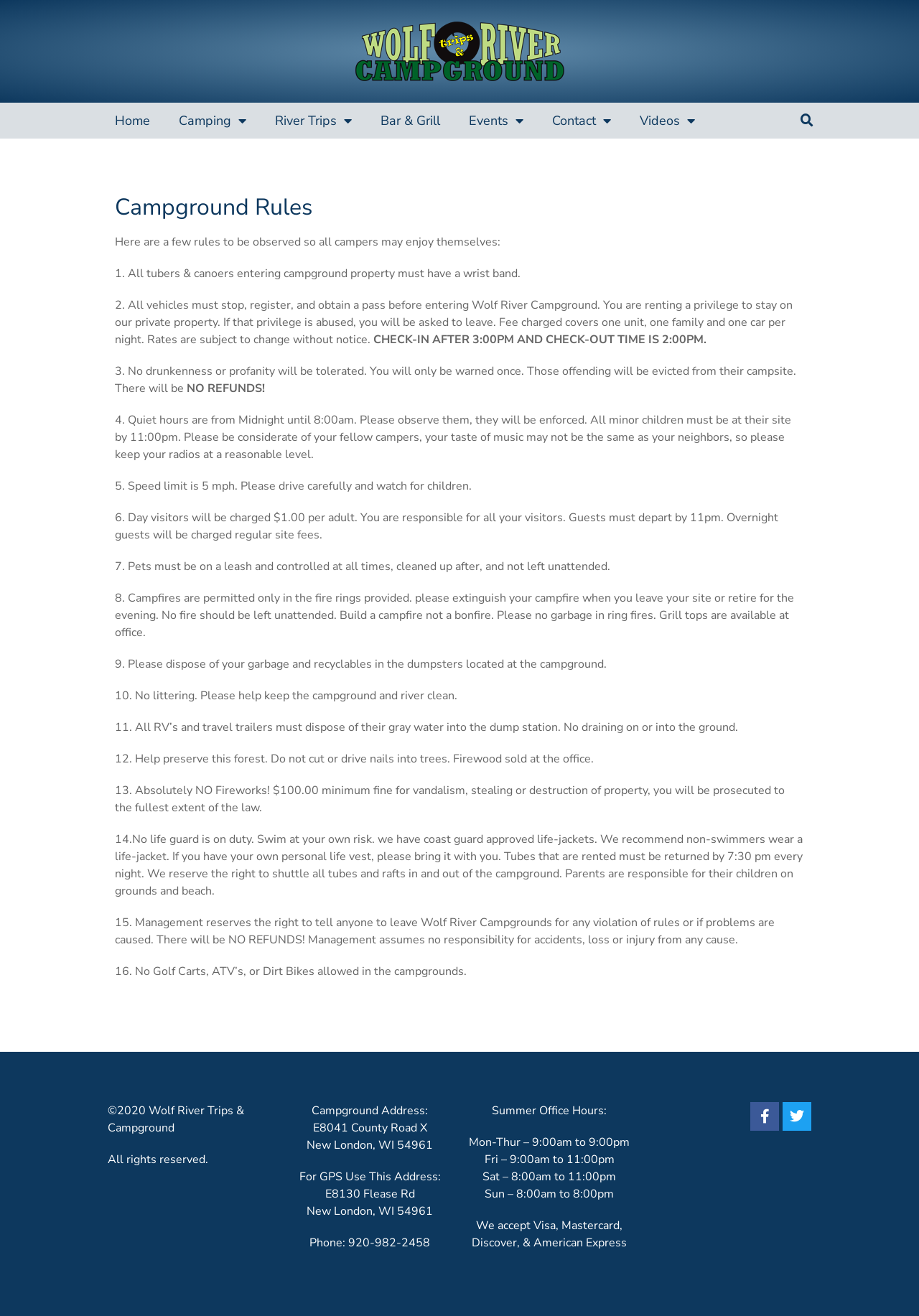What is the name of the campground?
Please provide a single word or phrase based on the screenshot.

Wolf River Campground